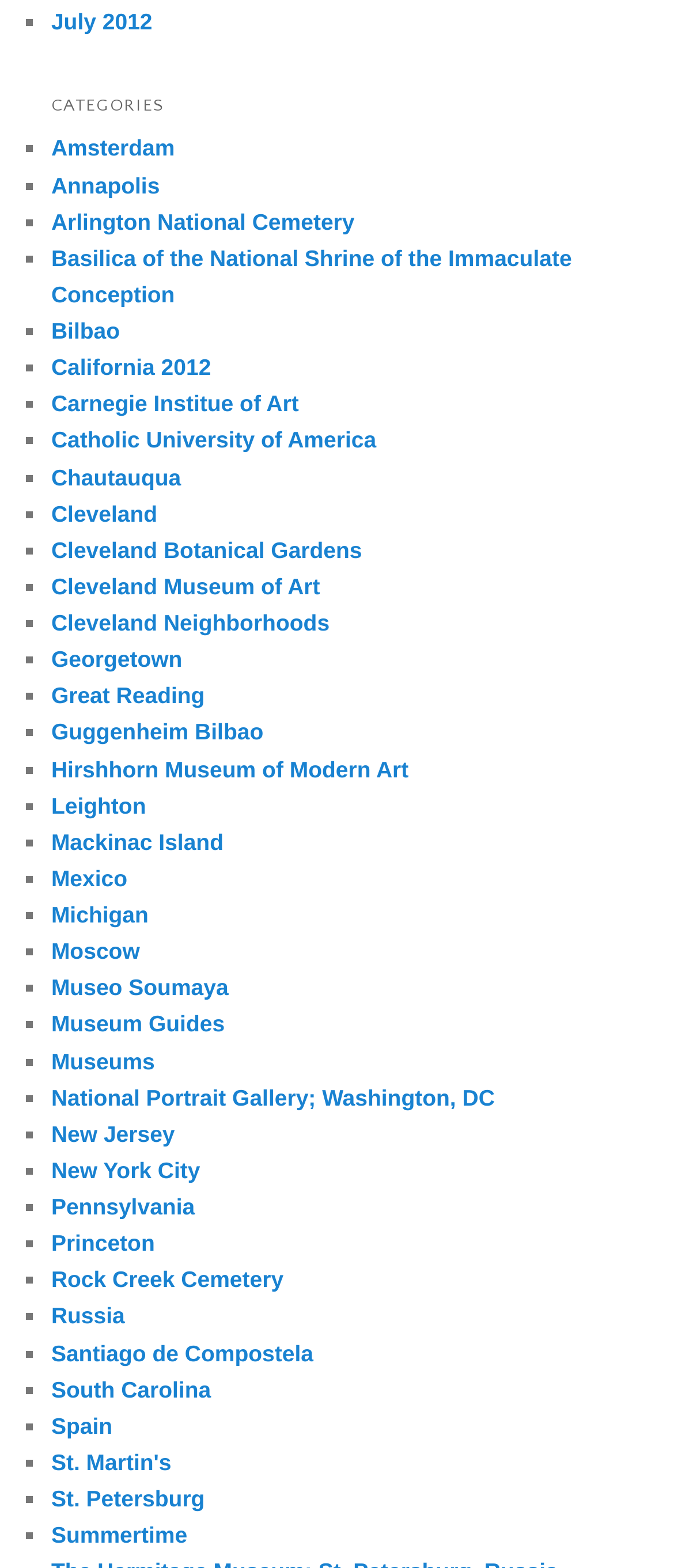Please locate the bounding box coordinates of the element that needs to be clicked to achieve the following instruction: "Explore 'Amsterdam'". The coordinates should be four float numbers between 0 and 1, i.e., [left, top, right, bottom].

[0.076, 0.086, 0.259, 0.103]